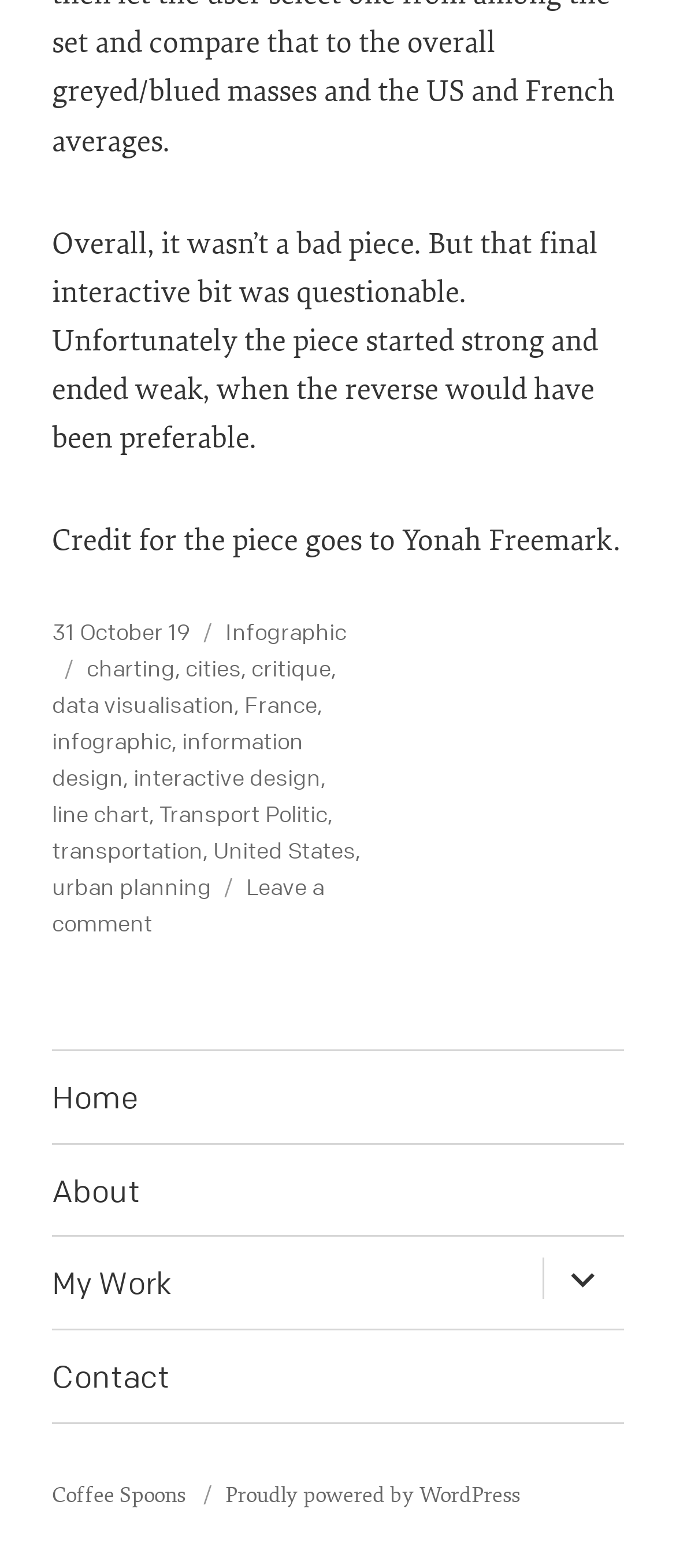Provide the bounding box coordinates of the section that needs to be clicked to accomplish the following instruction: "Click on the 'Coffee Spoons' link."

[0.077, 0.944, 0.282, 0.962]